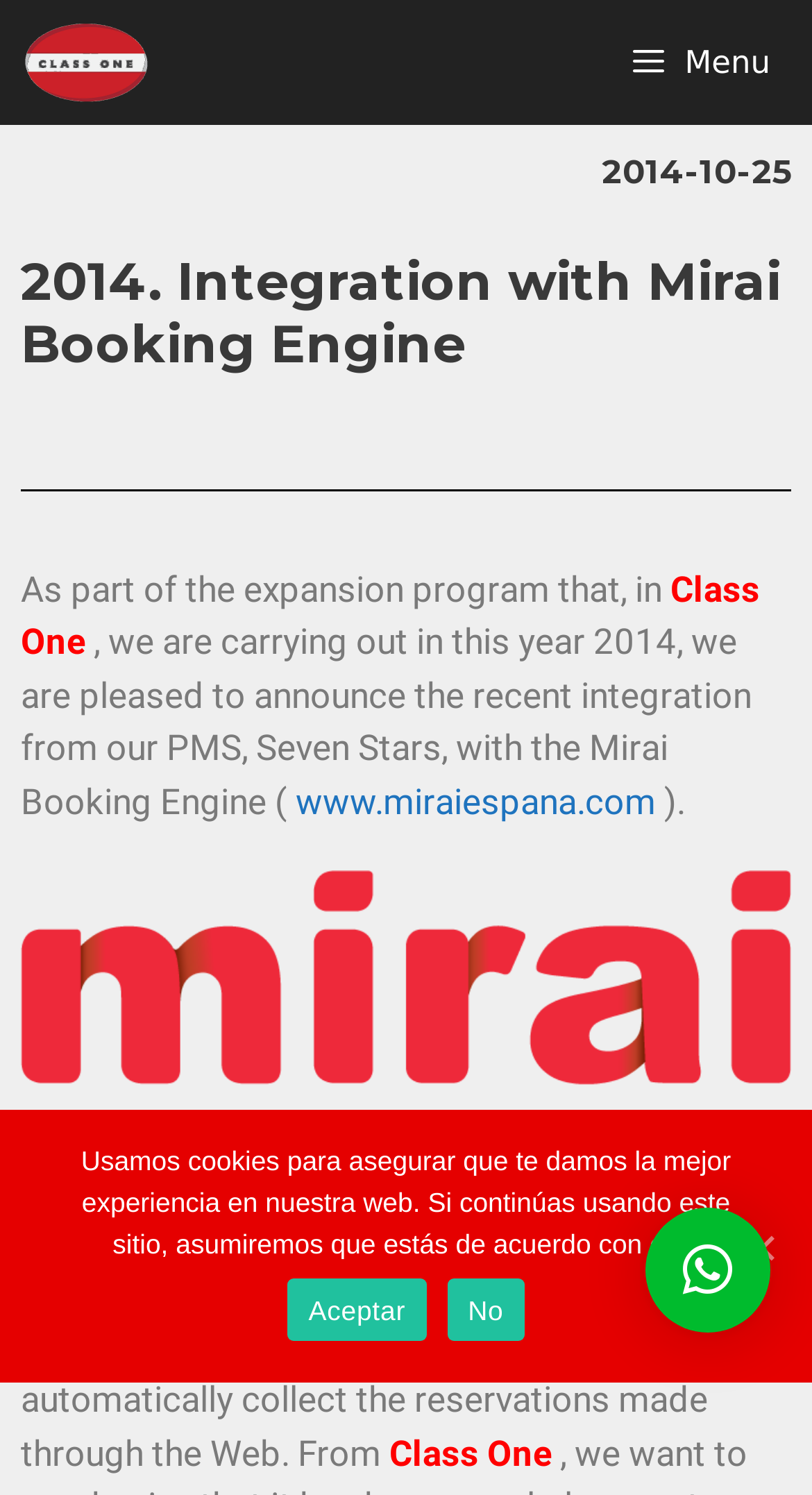What is the purpose of the new communication protocol?
Using the information presented in the image, please offer a detailed response to the question.

The purpose of the new communication protocol is mentioned in the static text with the bounding box coordinates [0.026, 0.816, 0.936, 0.985], which says 'Through this new communication protocol, it is possible to export the inventories (Availability and Rates) directly from the PMS, as well as automatically collect the reservations made through the Web'.